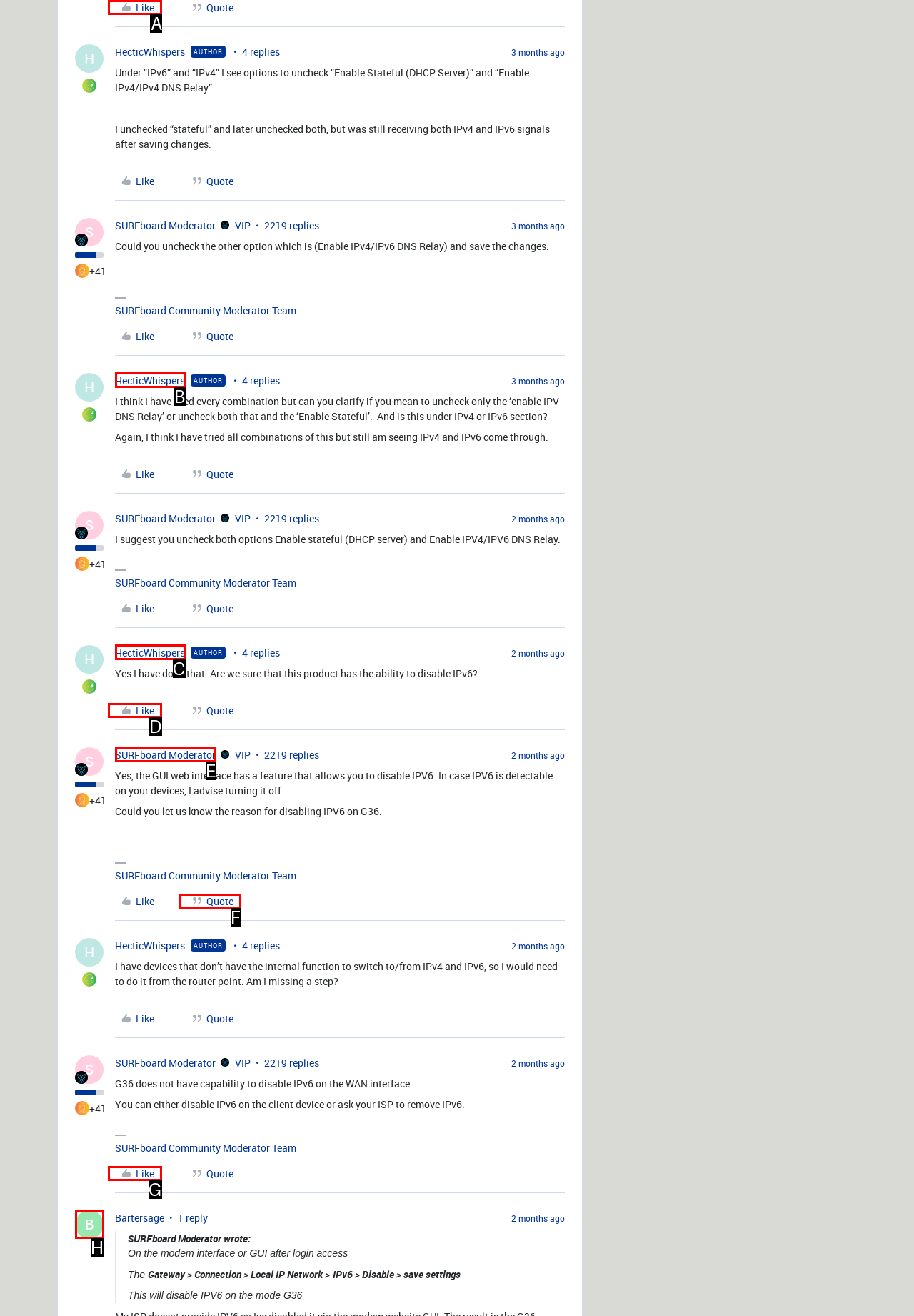Determine which HTML element should be clicked to carry out the following task: Like a post Respond with the letter of the appropriate option.

A